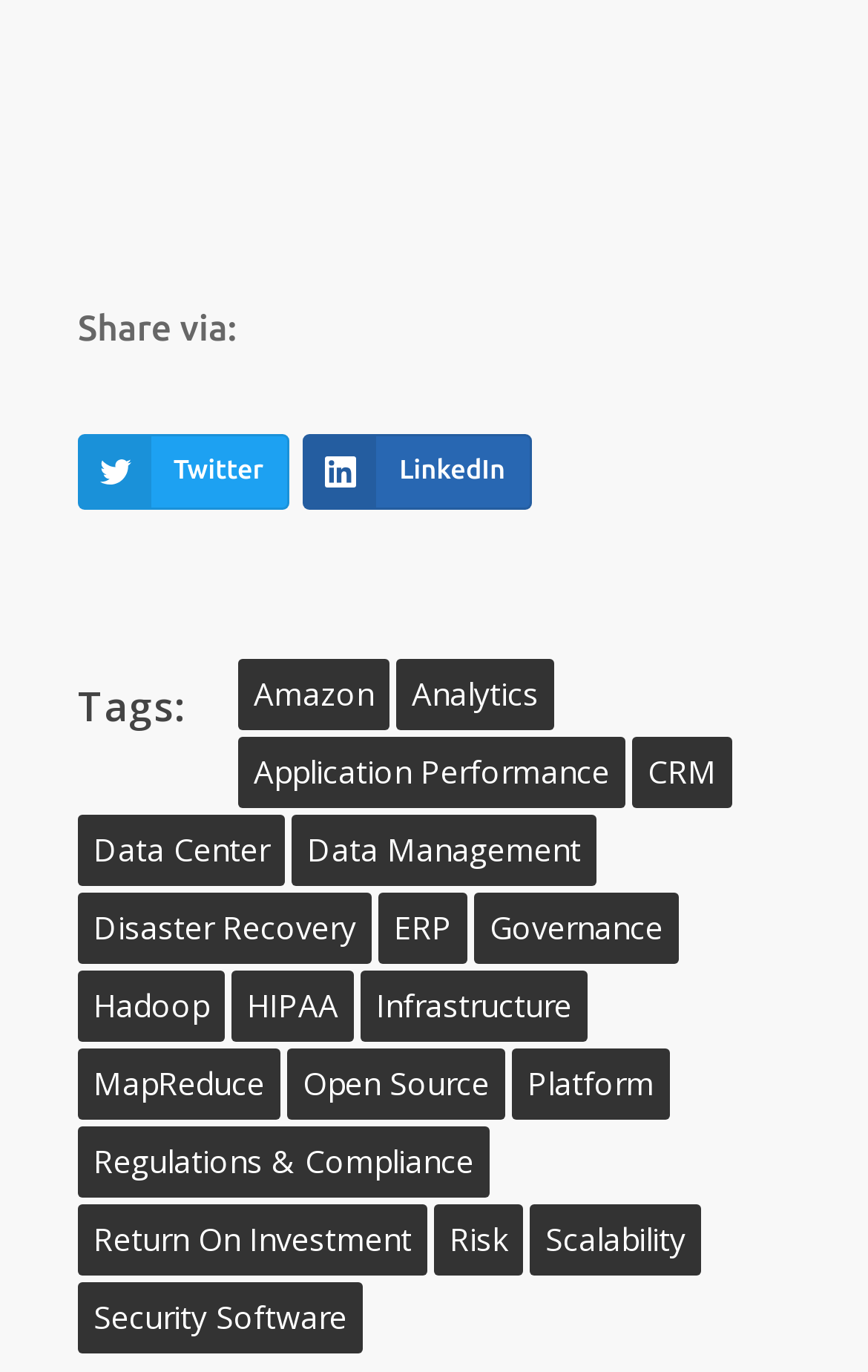Ascertain the bounding box coordinates for the UI element detailed here: "data center". The coordinates should be provided as [left, top, right, bottom] with each value being a float between 0 and 1.

[0.09, 0.593, 0.328, 0.645]